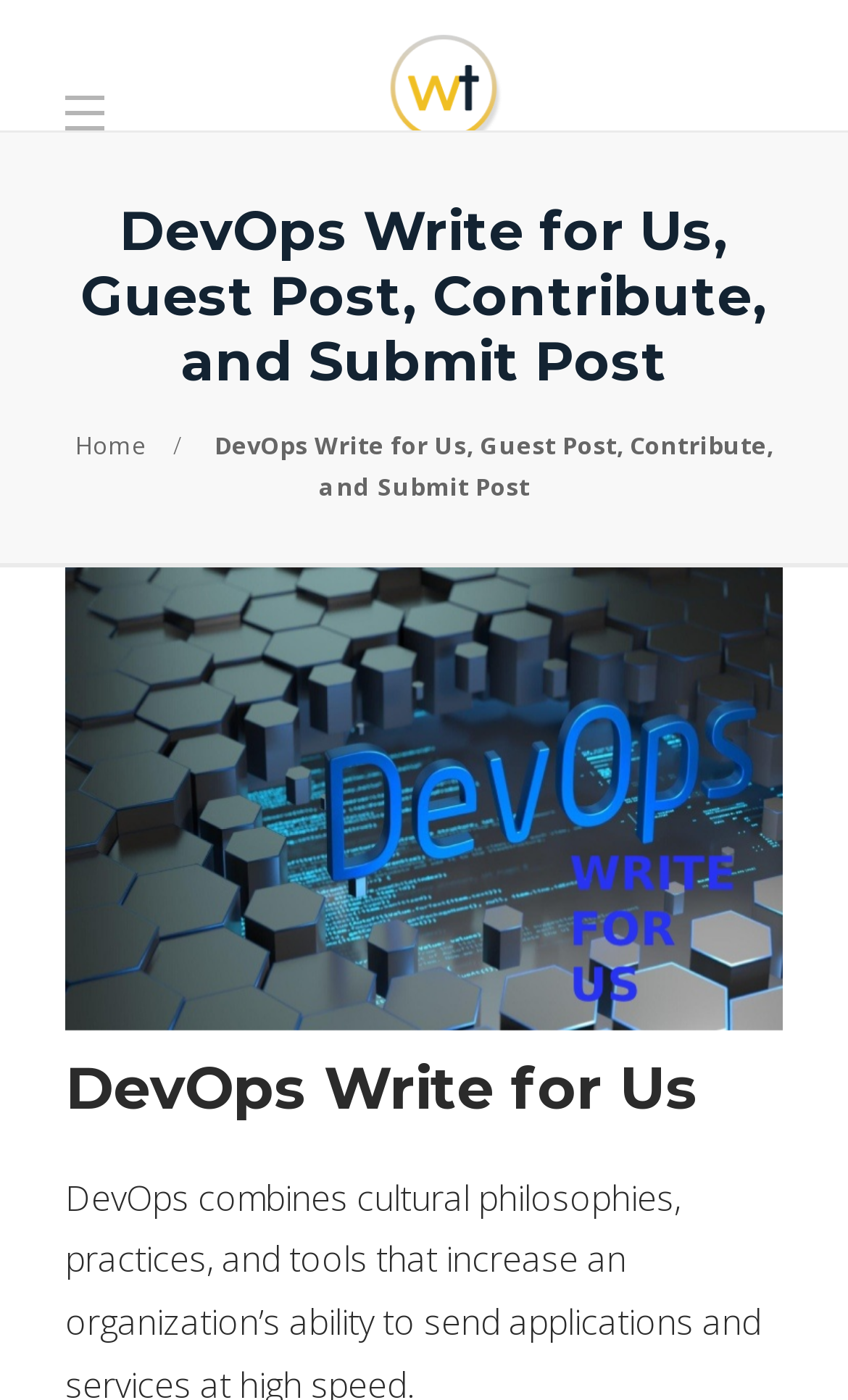Where is the image of 'DevOps Write For Us' located?
Please look at the screenshot and answer using one word or phrase.

Below the top layout table